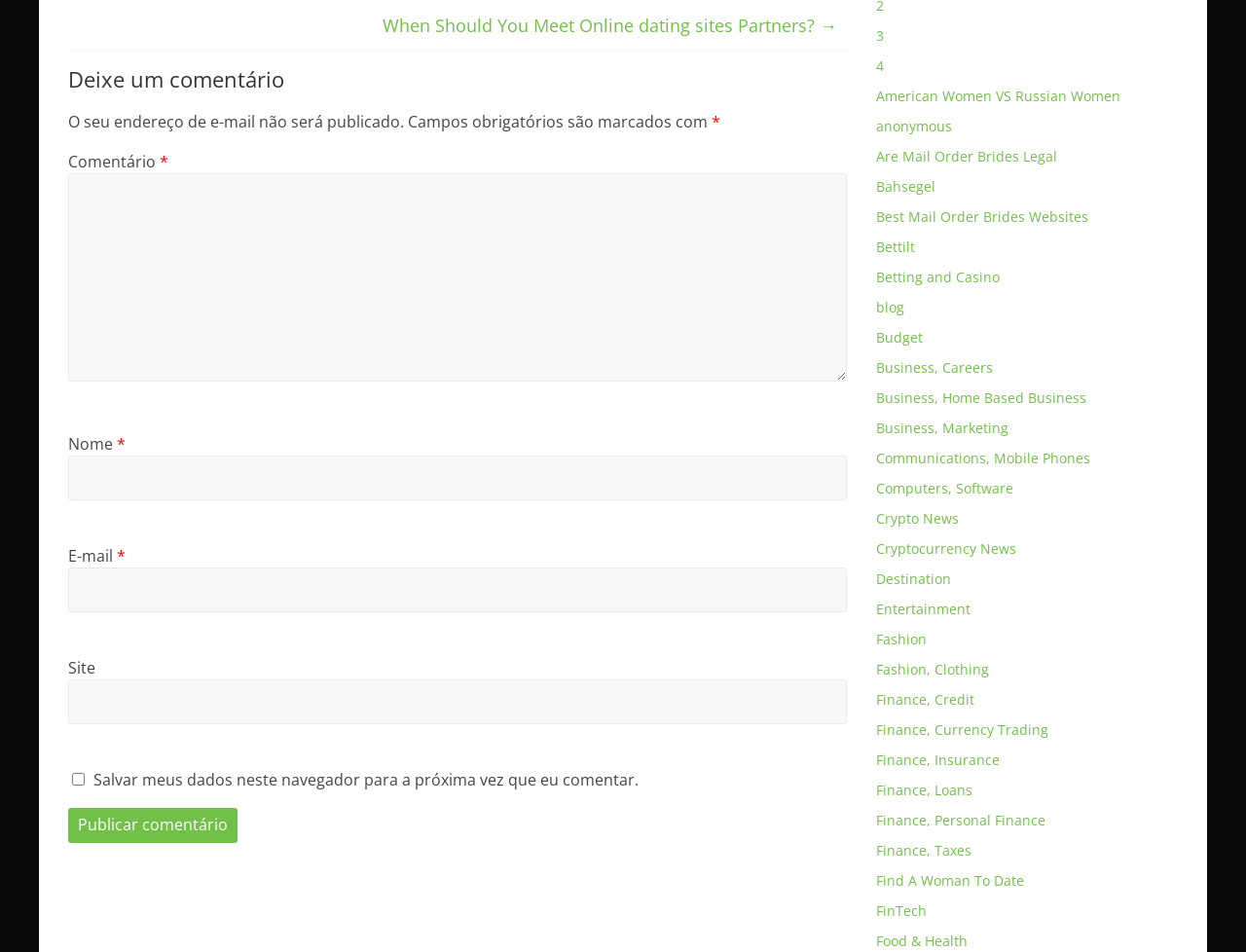What is the button 'Publicar comentário' used for?
Based on the image, provide your answer in one word or phrase.

To publish a comment